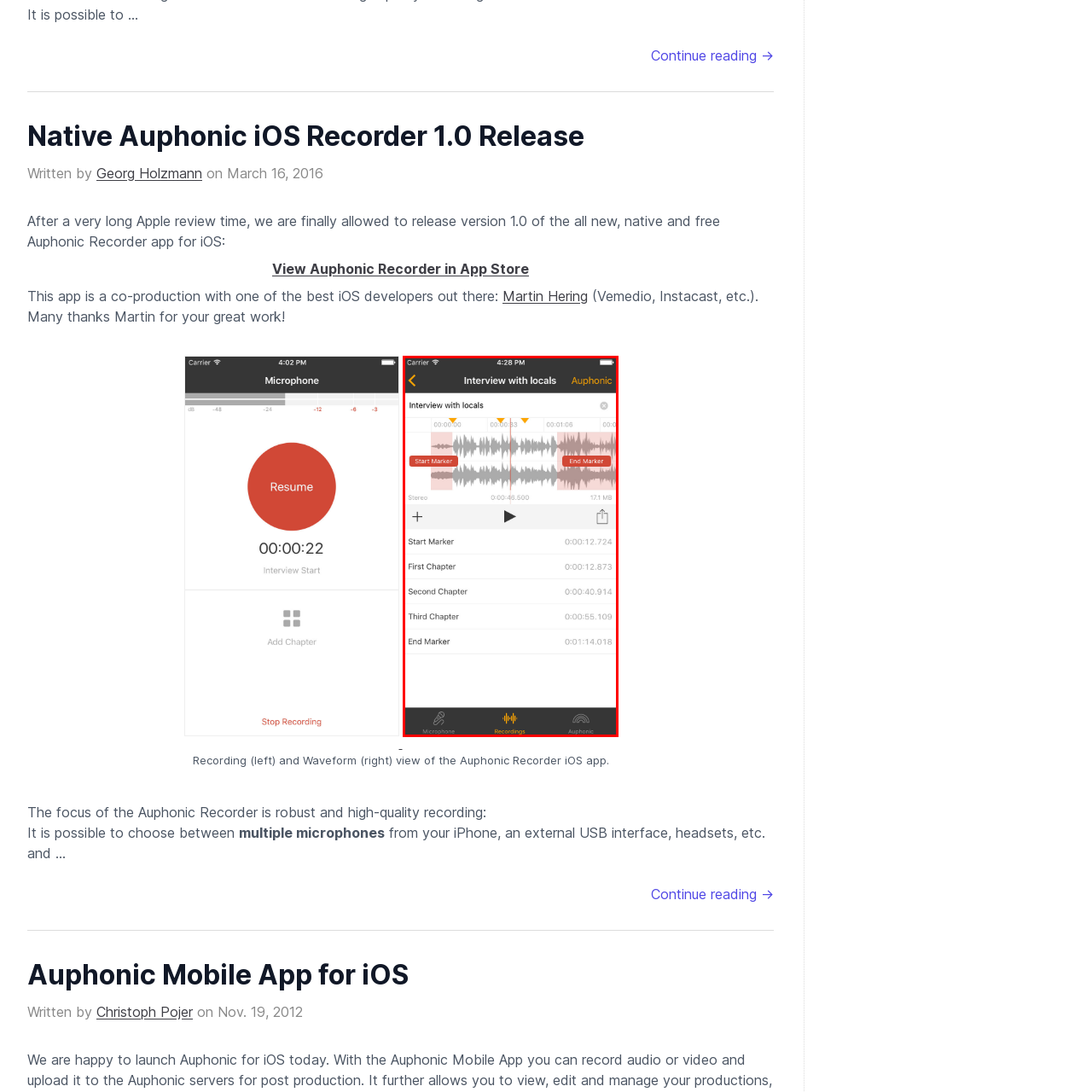What is the file size of the audio recording?
Inspect the image within the red bounding box and respond with a detailed answer, leveraging all visible details.

The file size of the audio recording is displayed at the top of the screen, which is 121 MB, indicating the size of the audio file.